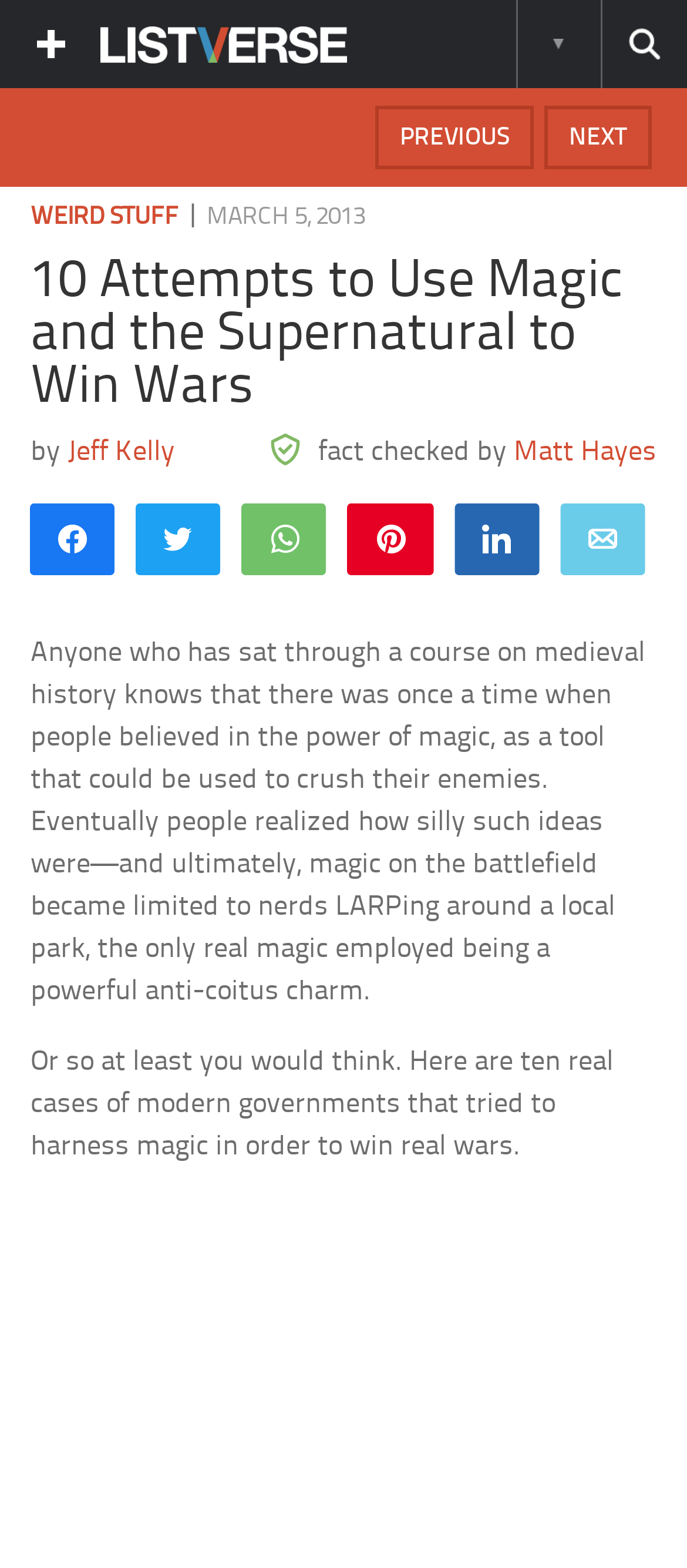Please respond in a single word or phrase: 
What is the author of the article?

Jeff Kelly